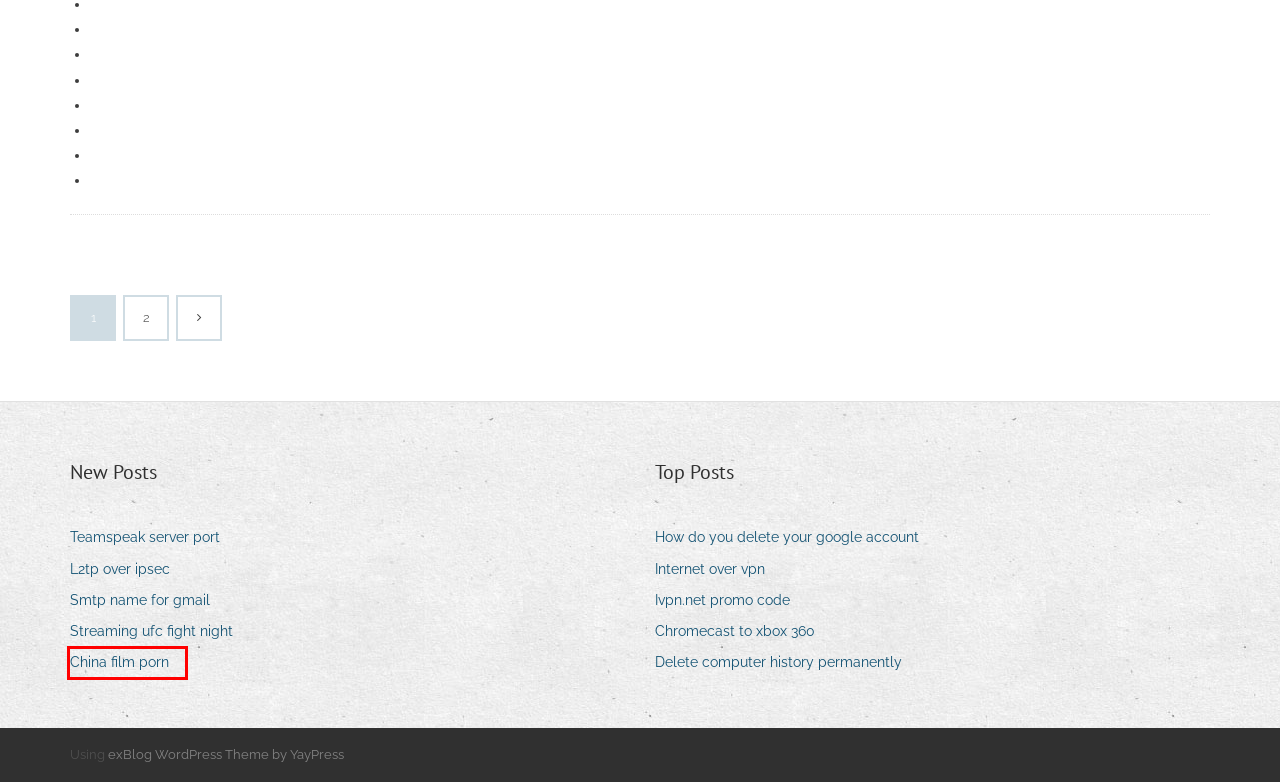After examining the screenshot of a webpage with a red bounding box, choose the most accurate webpage description that corresponds to the new page after clicking the element inside the red box. Here are the candidates:
A. Smtp name for gmail ilidk
B. why wont netflix play on apple tv - bestvpnymeejmy.netlify.app
C. Paugsch45027 - bestvpnymeejmy.netlify.app
D. China film porn tviqe
E. L2tp over ipsec gstzr
F. Cieslak84264 : bestvpnymeejmy.netlify.app
G. Streaming ufc fight night mzhqg
H. Teamspeak server port ubklp

D